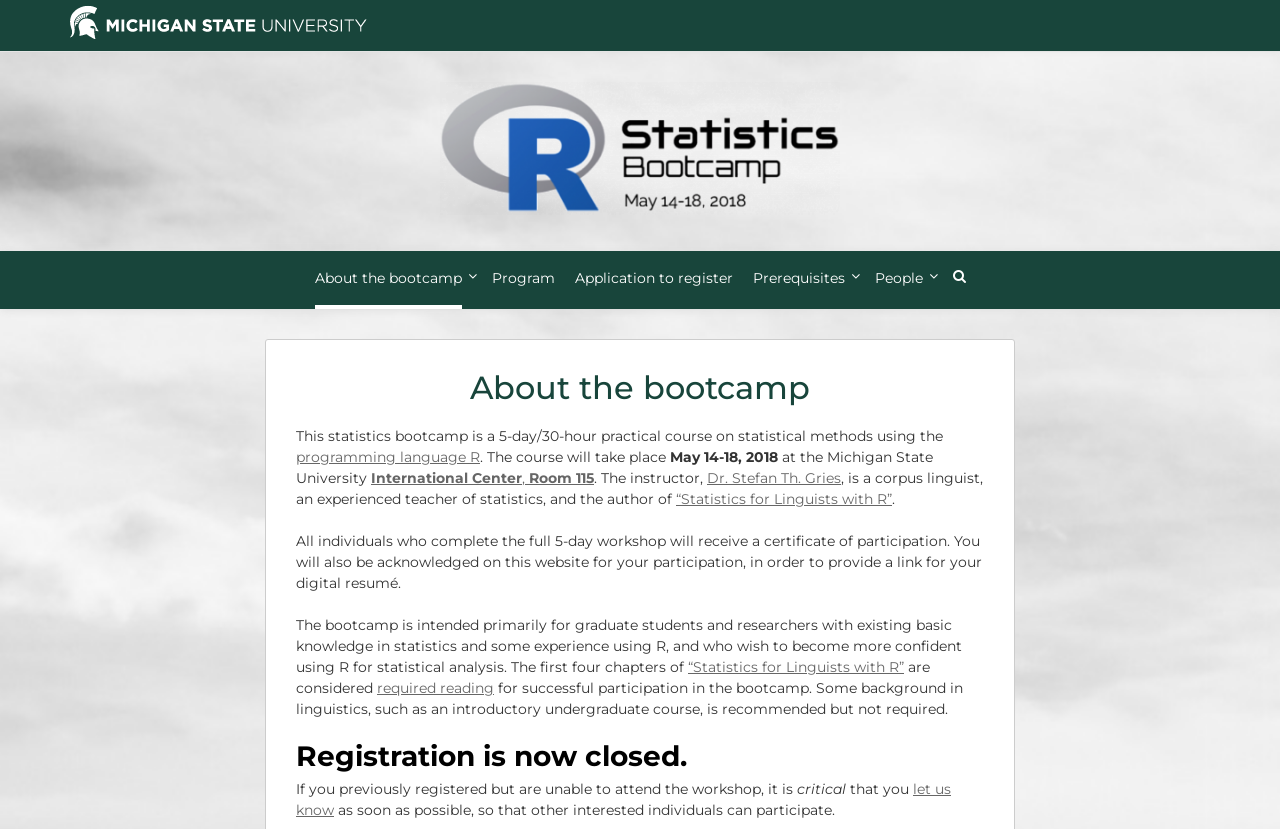Could you determine the bounding box coordinates of the clickable element to complete the instruction: "Click the 'Application to register' link"? Provide the coordinates as four float numbers between 0 and 1, i.e., [left, top, right, bottom].

[0.449, 0.302, 0.572, 0.367]